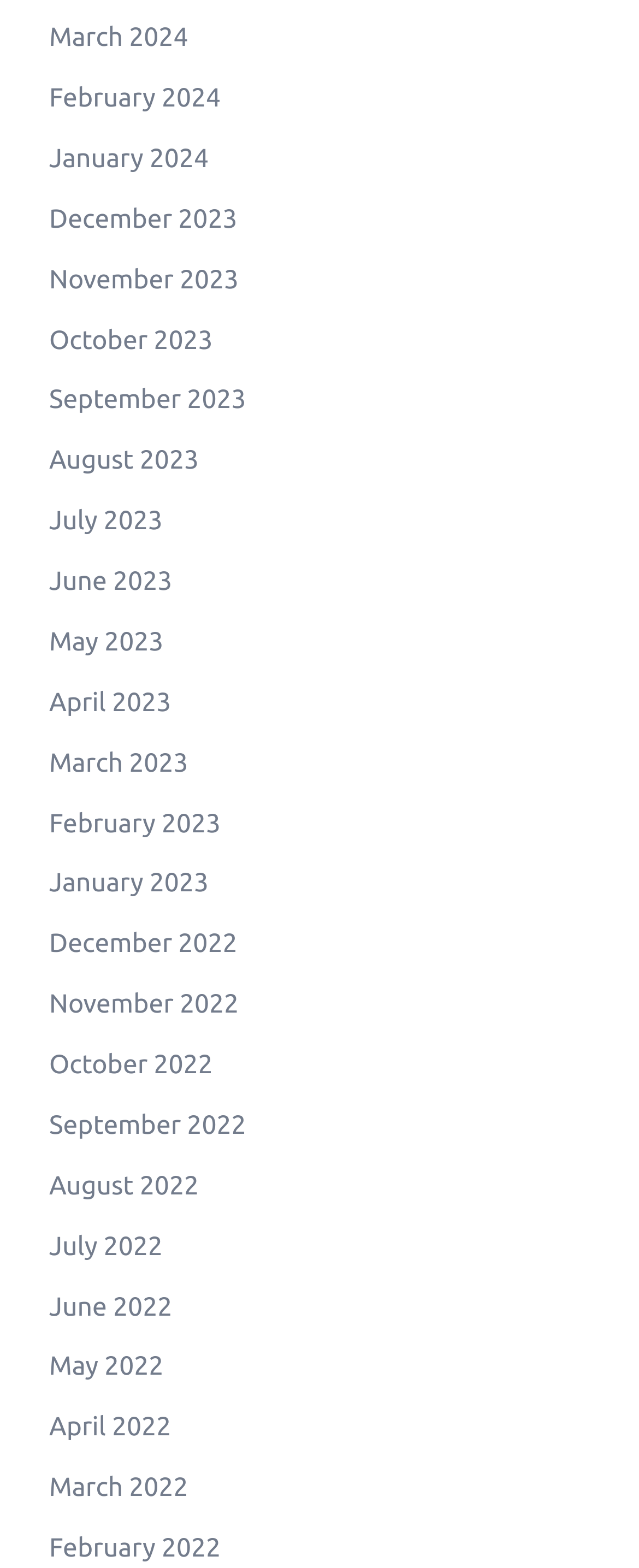What is the earliest month listed?
Provide a detailed and extensive answer to the question.

By examining the list of links, I found that the earliest month listed is December 2022, which is located at the bottom of the list.